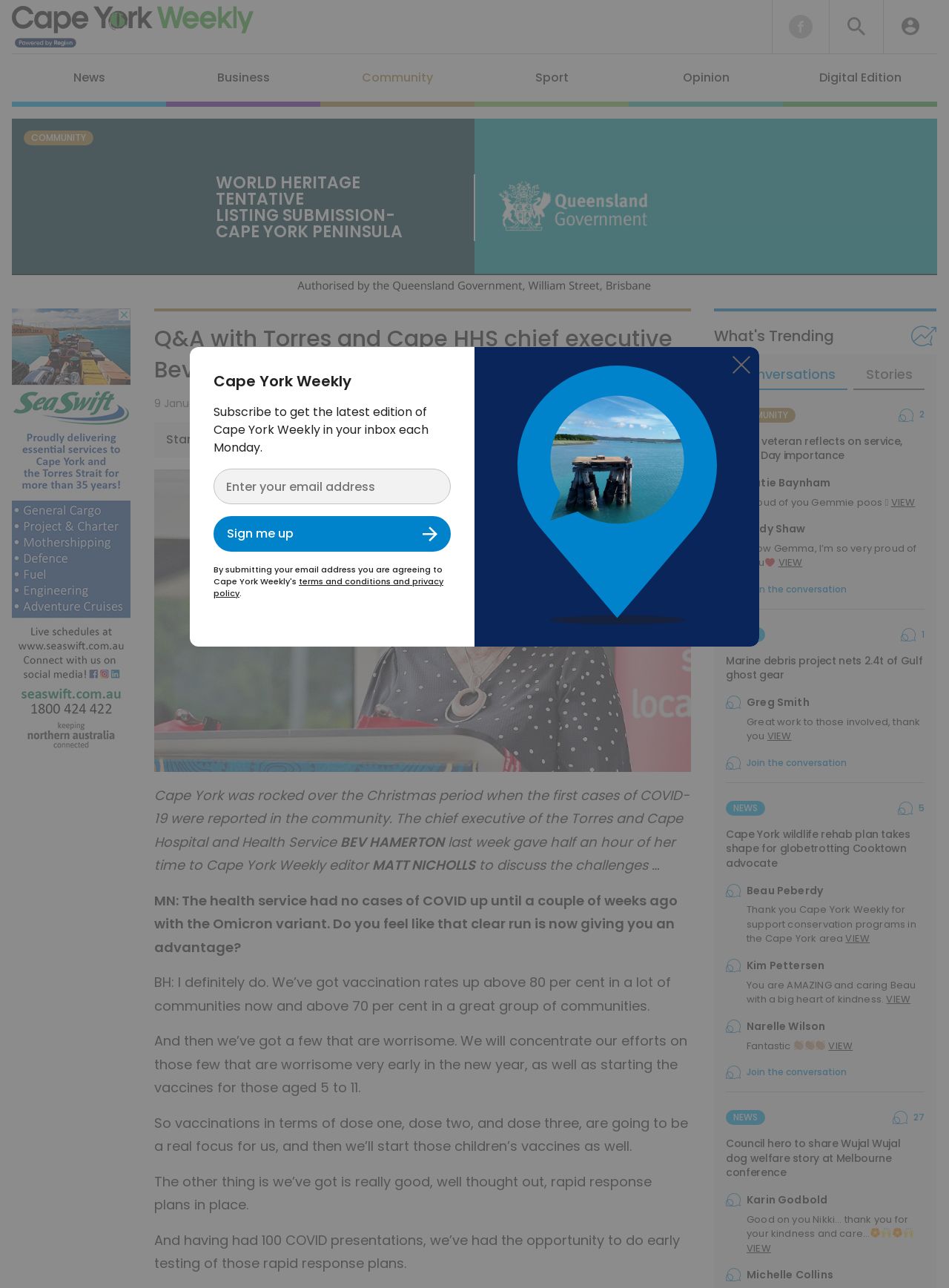Please determine the heading text of this webpage.

Q&A with Torres and Cape HHS chief executive Bev Hamerton